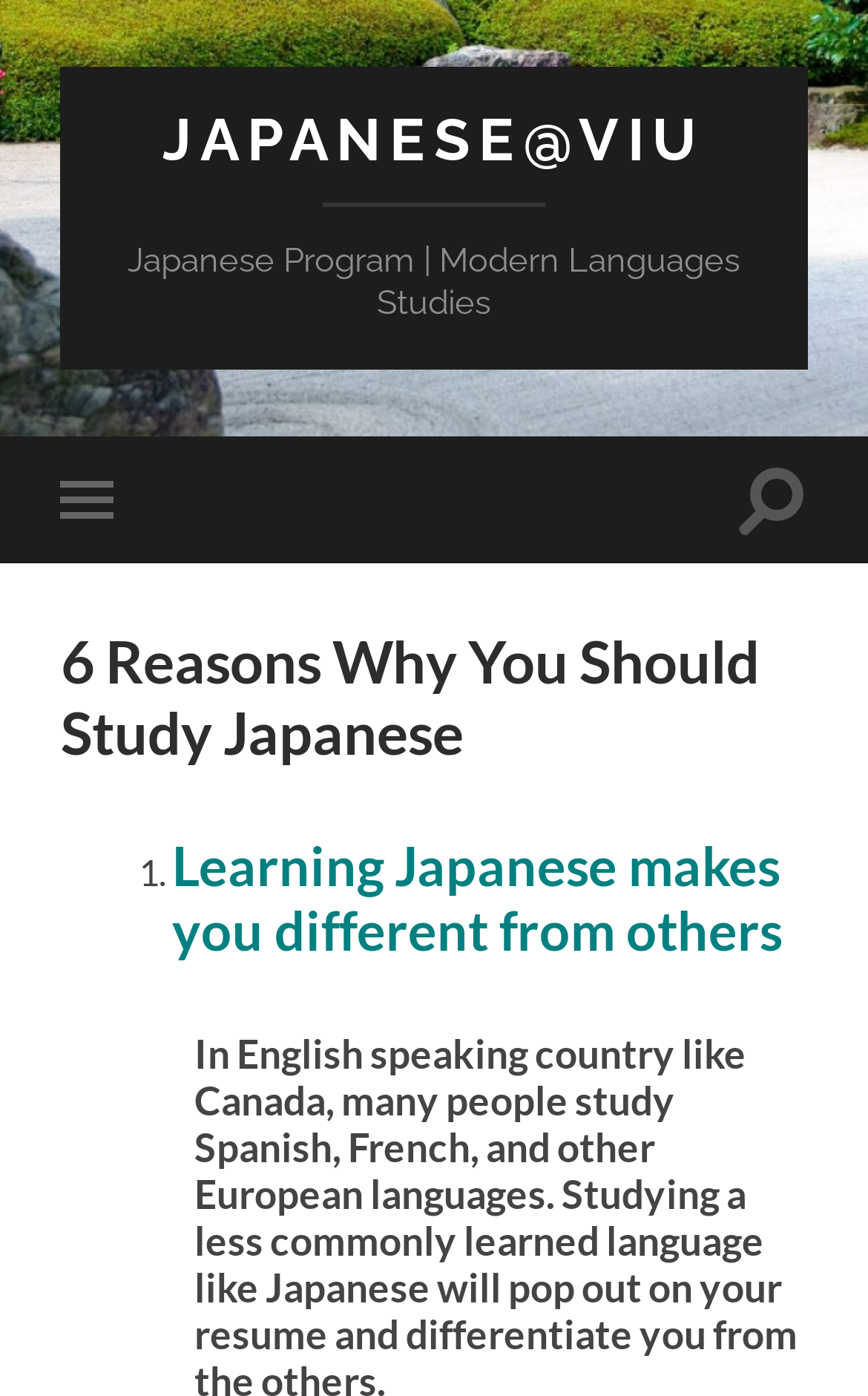What is the first reason to study Japanese?
Please provide a single word or phrase as your answer based on the image.

Learning Japanese makes you different